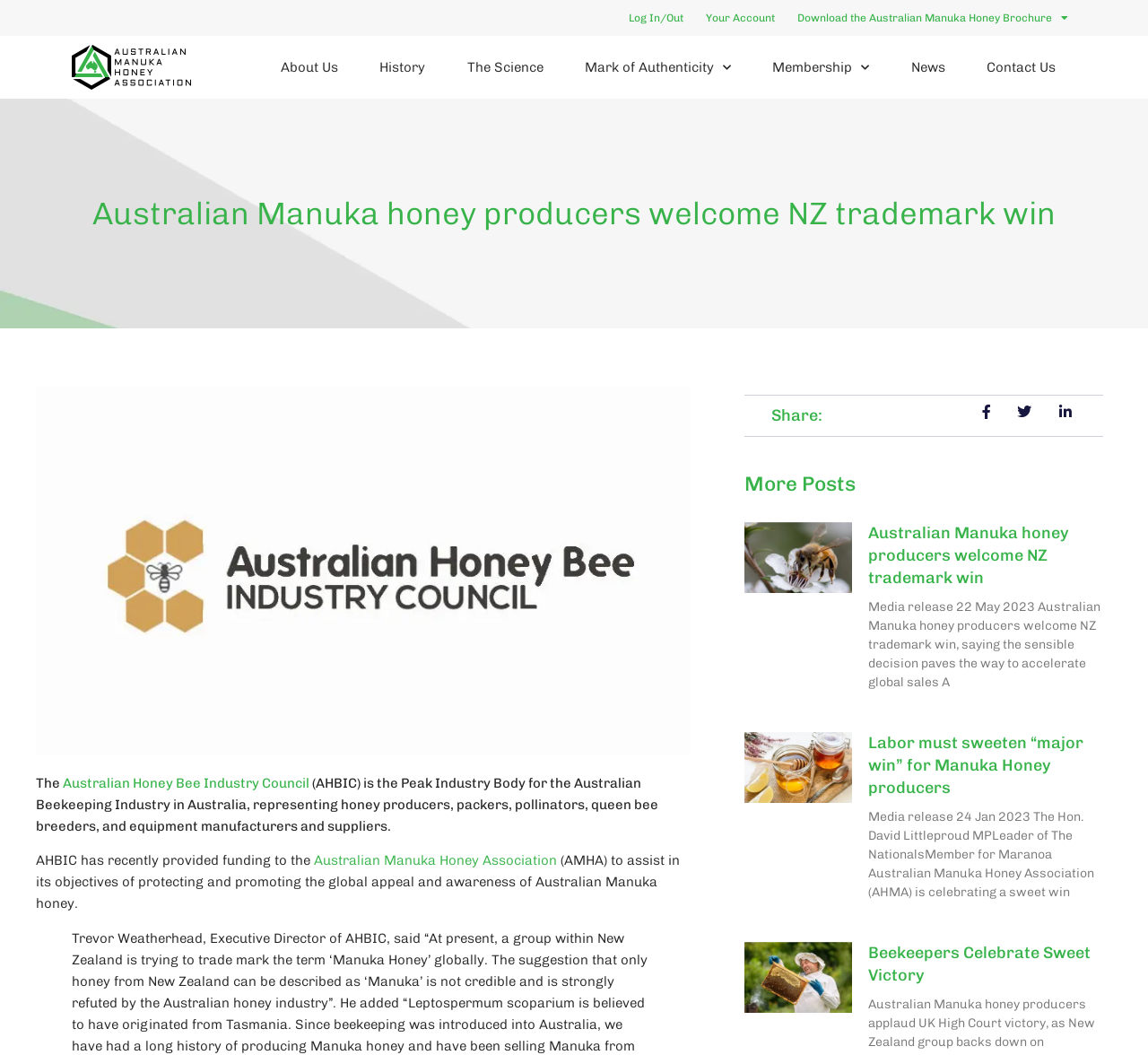Answer this question in one word or a short phrase: Is there a logo displayed on the webpage?

Yes